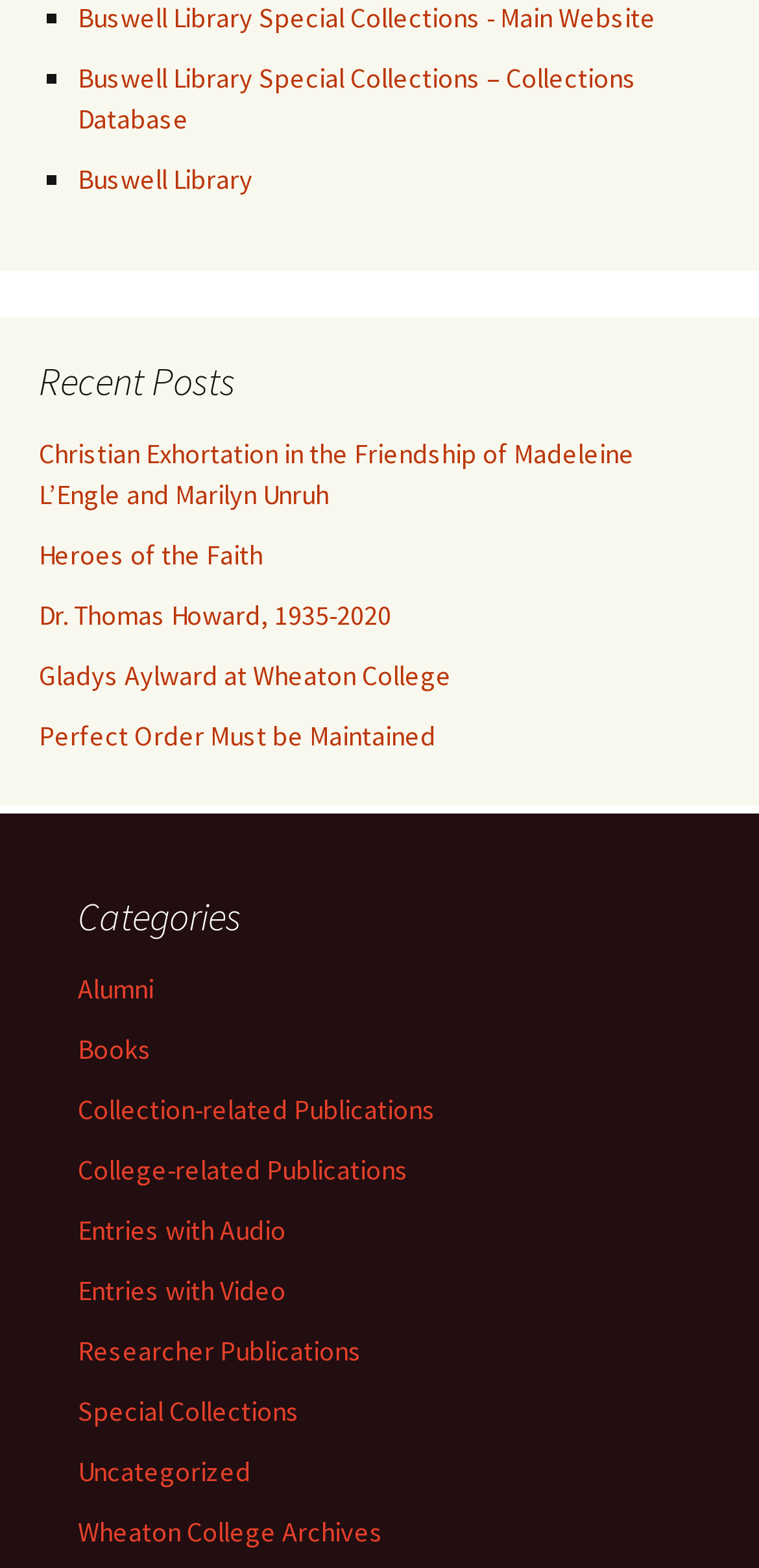Please identify the bounding box coordinates for the region that you need to click to follow this instruction: "Browse Categories".

[0.103, 0.568, 0.585, 0.599]